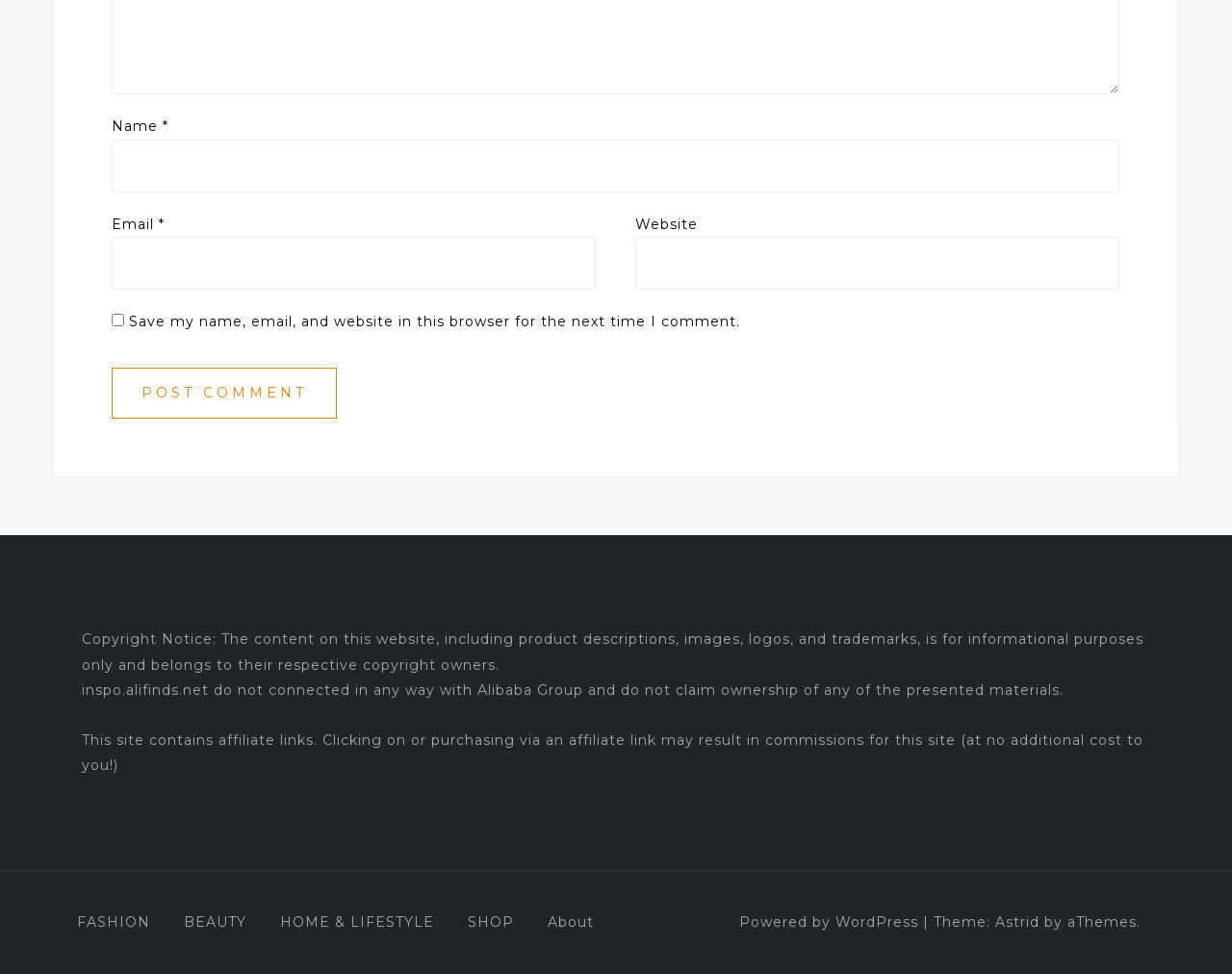What is the theme of the website?
Can you give a detailed and elaborate answer to the question?

The theme of the website is mentioned in the footer section, which says 'Theme: Astrid by aThemes'.